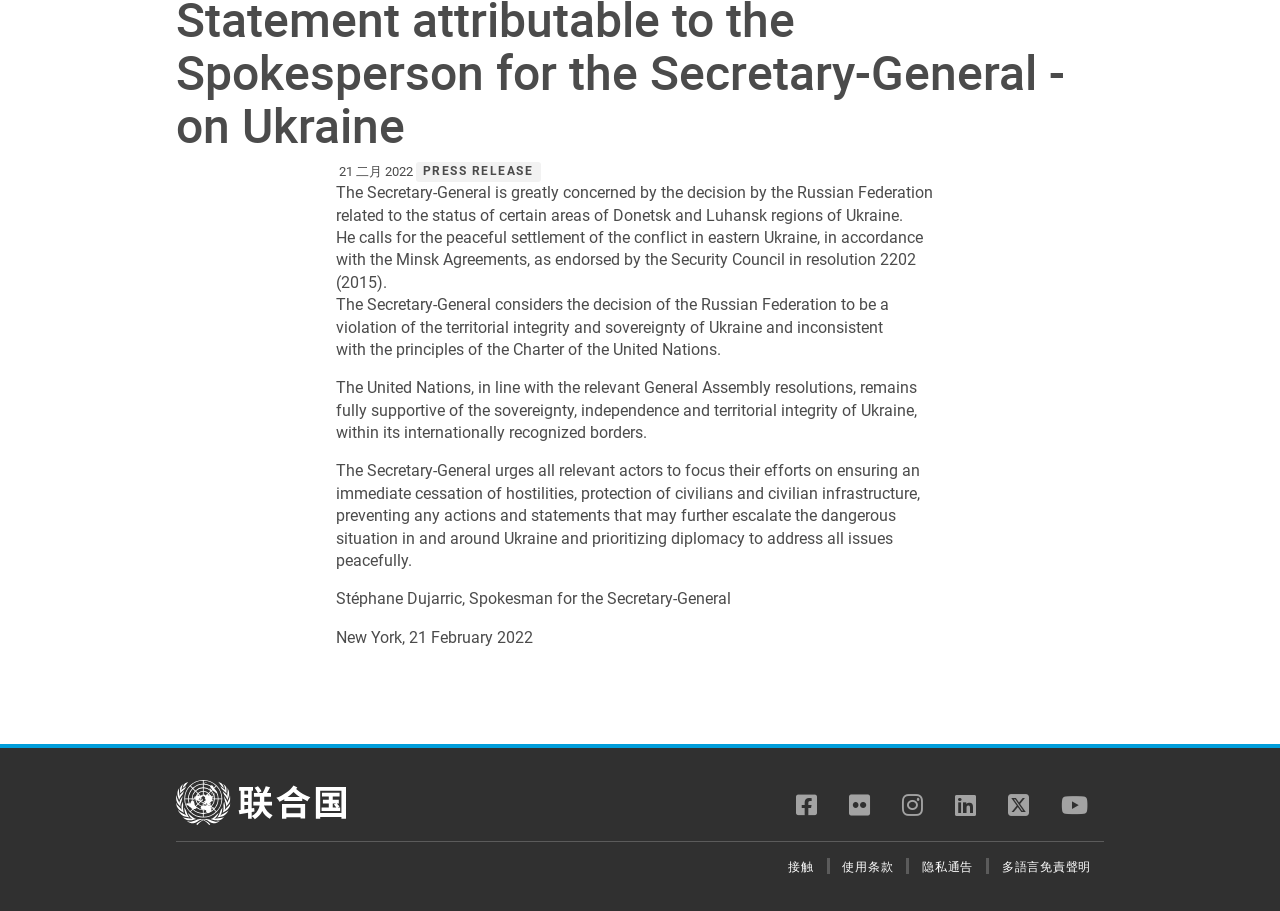Extract the bounding box coordinates for the described element: "使用条款Opens in new window". The coordinates should be represented as four float numbers between 0 and 1: [left, top, right, bottom].

[0.658, 0.942, 0.698, 0.96]